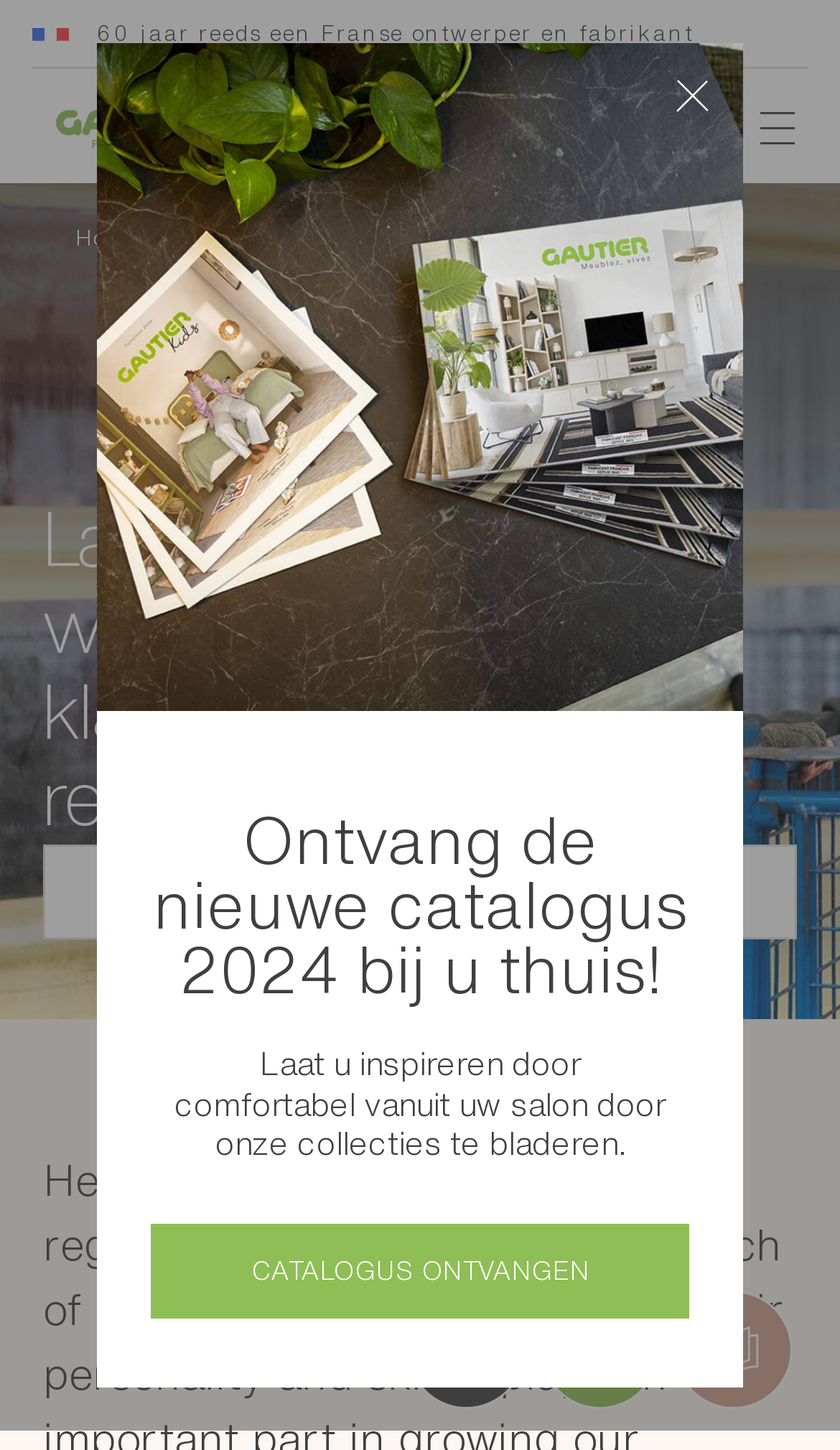Please mark the clickable region by giving the bounding box coordinates needed to complete this instruction: "Click on Gautier - Inrichten, wonen".

[0.038, 0.059, 0.279, 0.114]